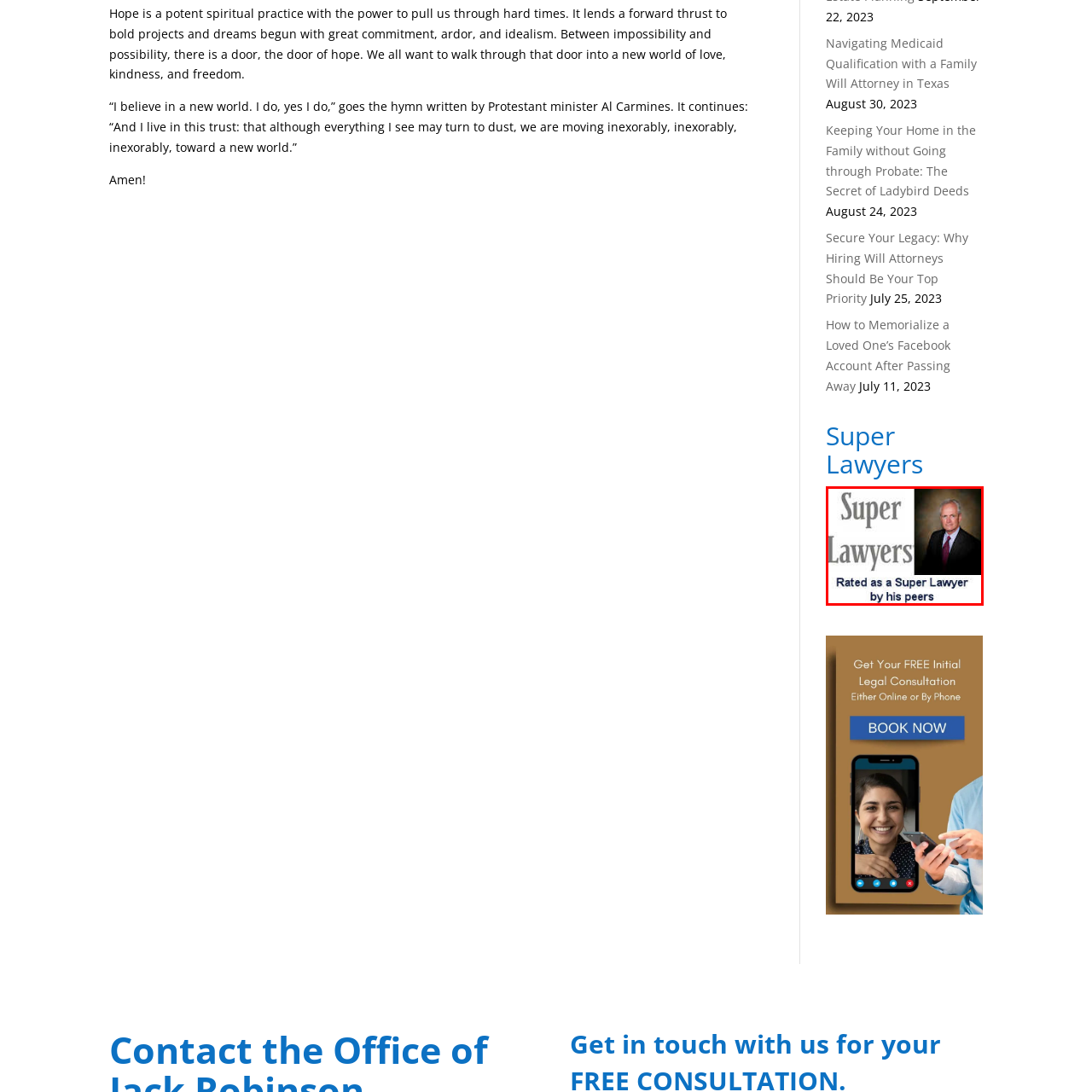Check the area bordered by the red box and provide a single word or phrase as the answer to the question: Is the Super Lawyer designation a rigorous process?

Yes